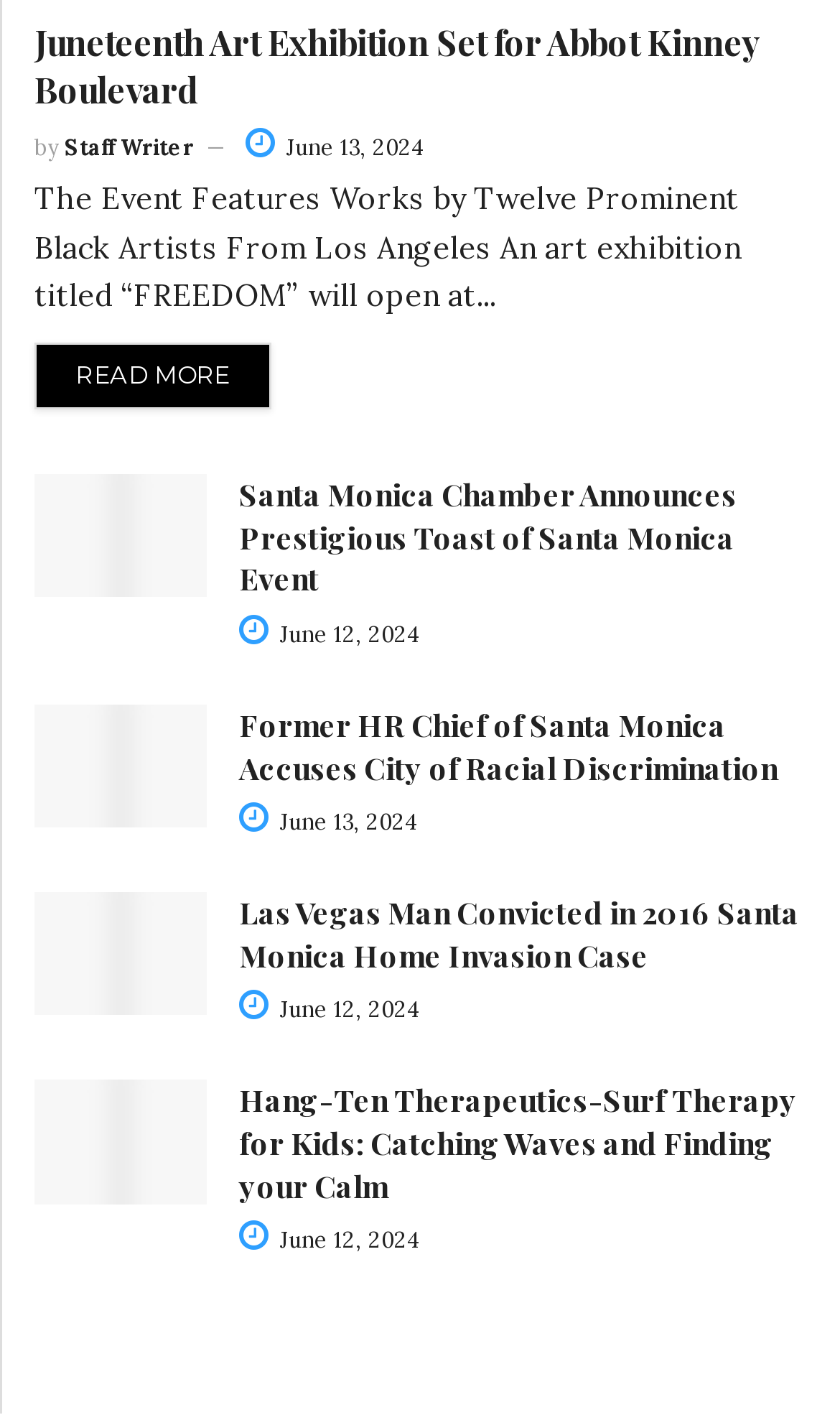Review the image closely and give a comprehensive answer to the question: What is the title of the first article?

The first article's title can be found in the heading element with the text 'Juneteenth Art Exhibition Set for Abbot Kinney Boulevard'. This is the main title of the article, which is also a link.